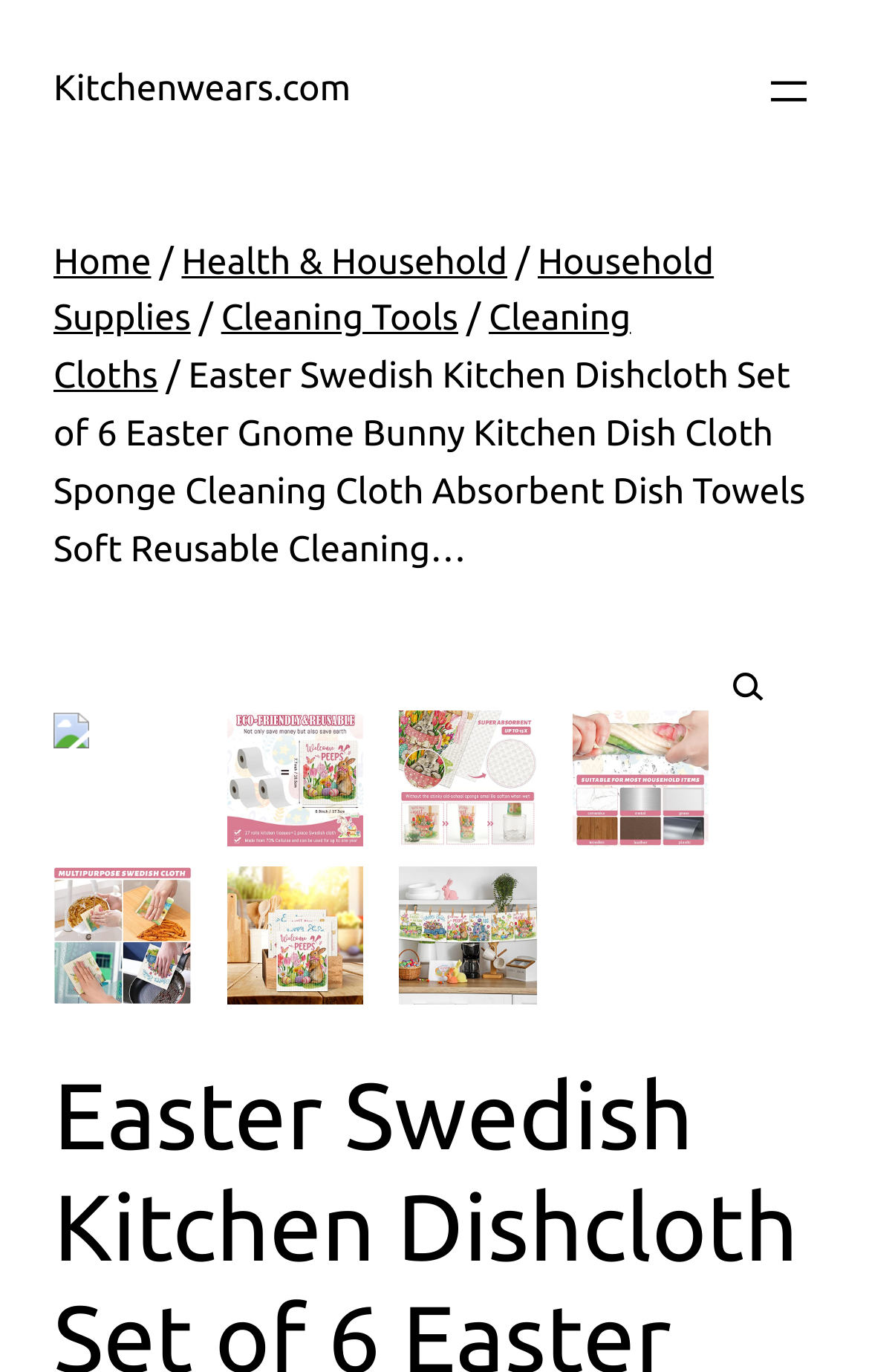Provide a single word or phrase answer to the question: 
How many categories are in the menu?

5